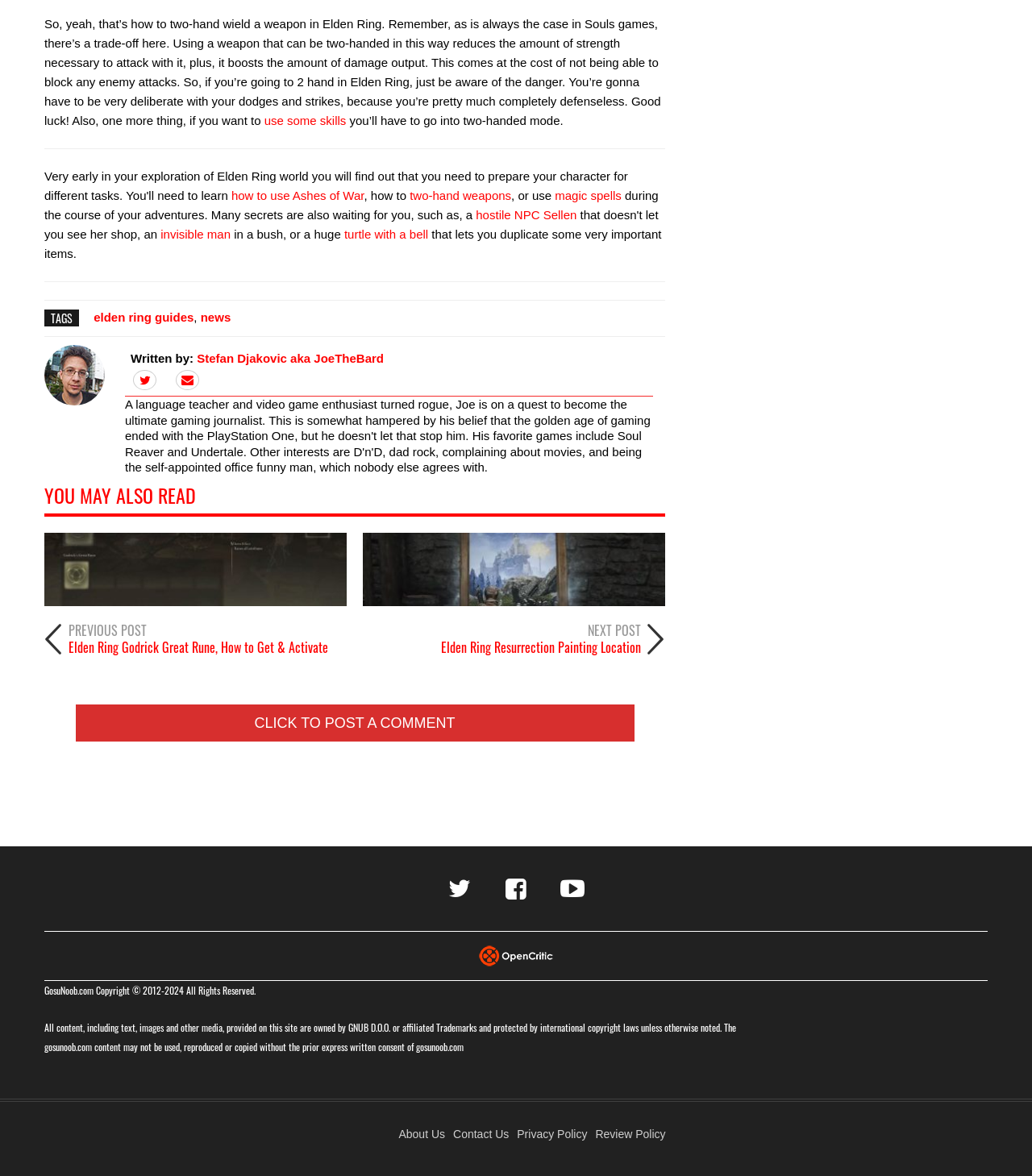Refer to the image and provide an in-depth answer to the question: 
What is the purpose of the separator elements on the webpage?

The separator elements, which are horizontal lines, are used to visually separate different sections of content on the webpage, making it easier to read and understand.